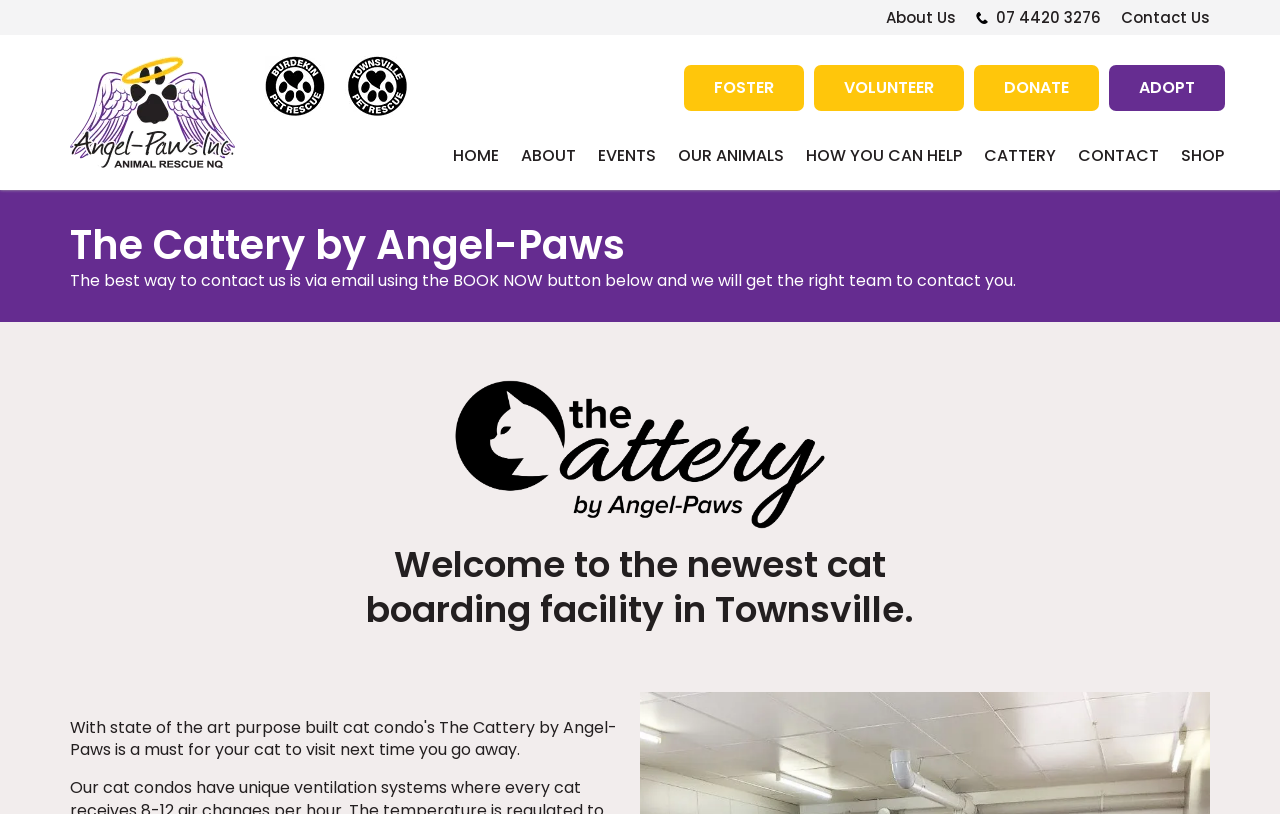Could you provide the bounding box coordinates for the portion of the screen to click to complete this instruction: "Click CONTACT"?

[0.841, 0.173, 0.906, 0.247]